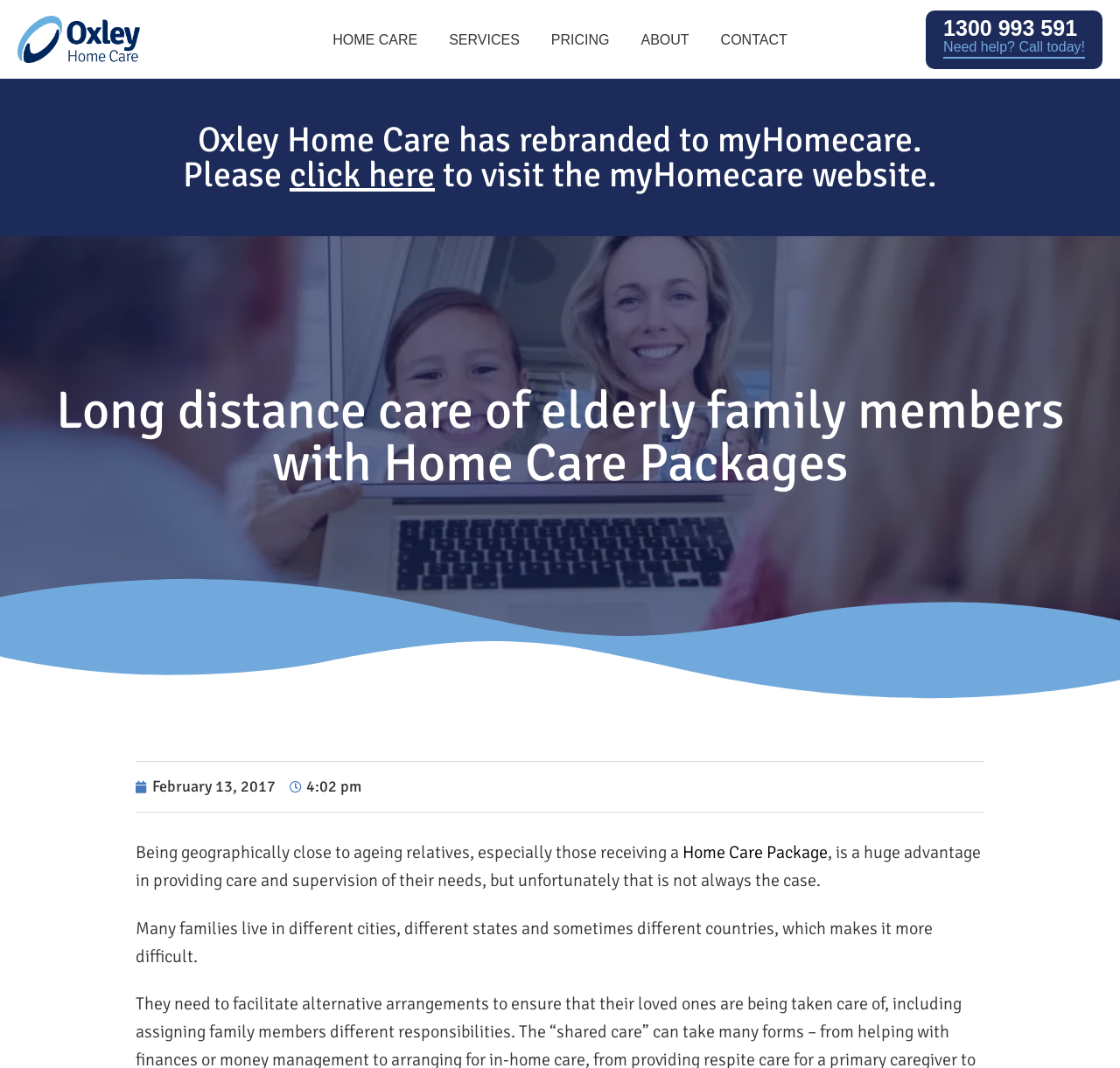Answer the question in one word or a short phrase:
What is the time of the article or post?

4:02 pm